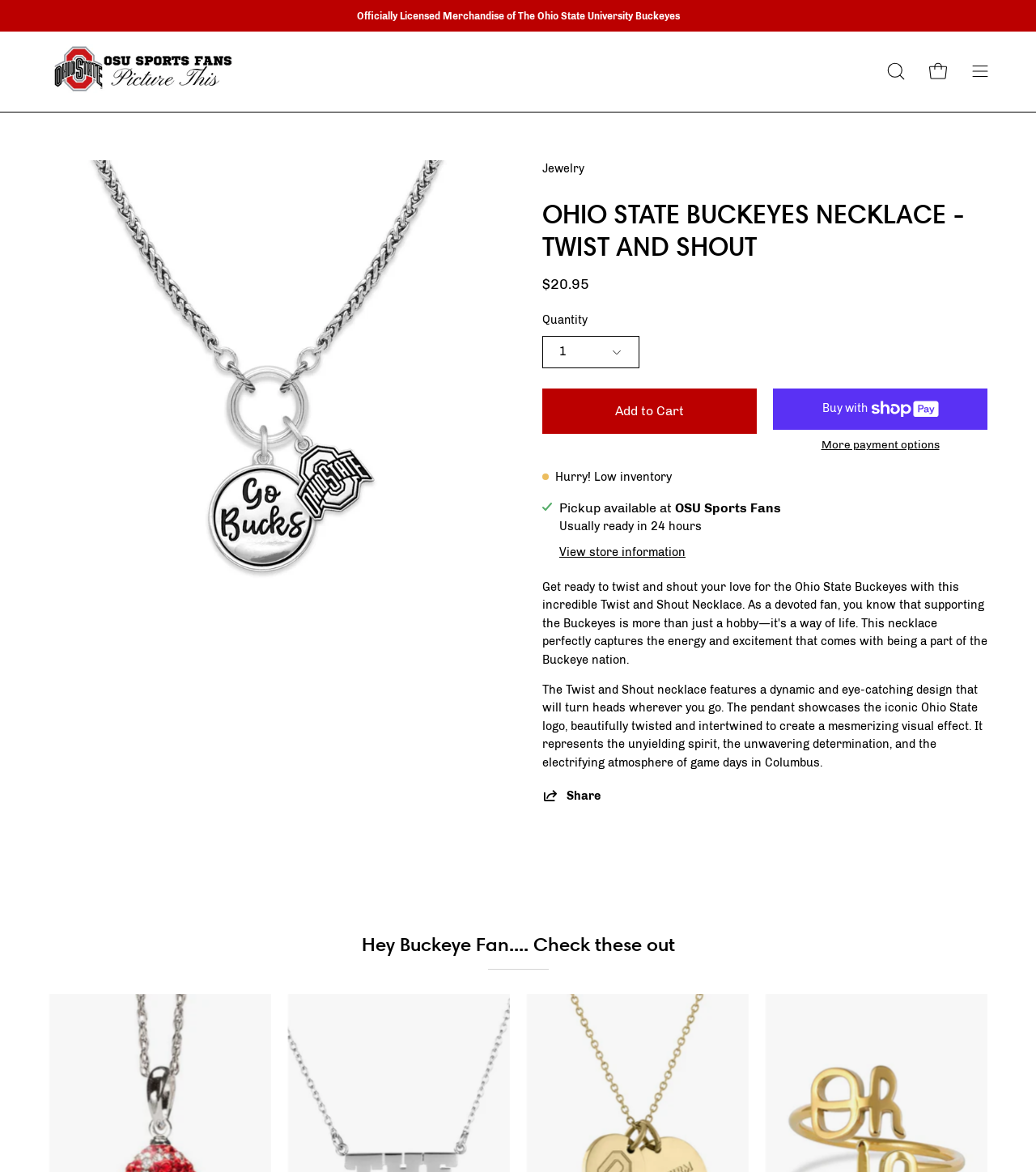Provide the bounding box coordinates for the area that should be clicked to complete the instruction: "View store information".

[0.54, 0.465, 0.662, 0.477]